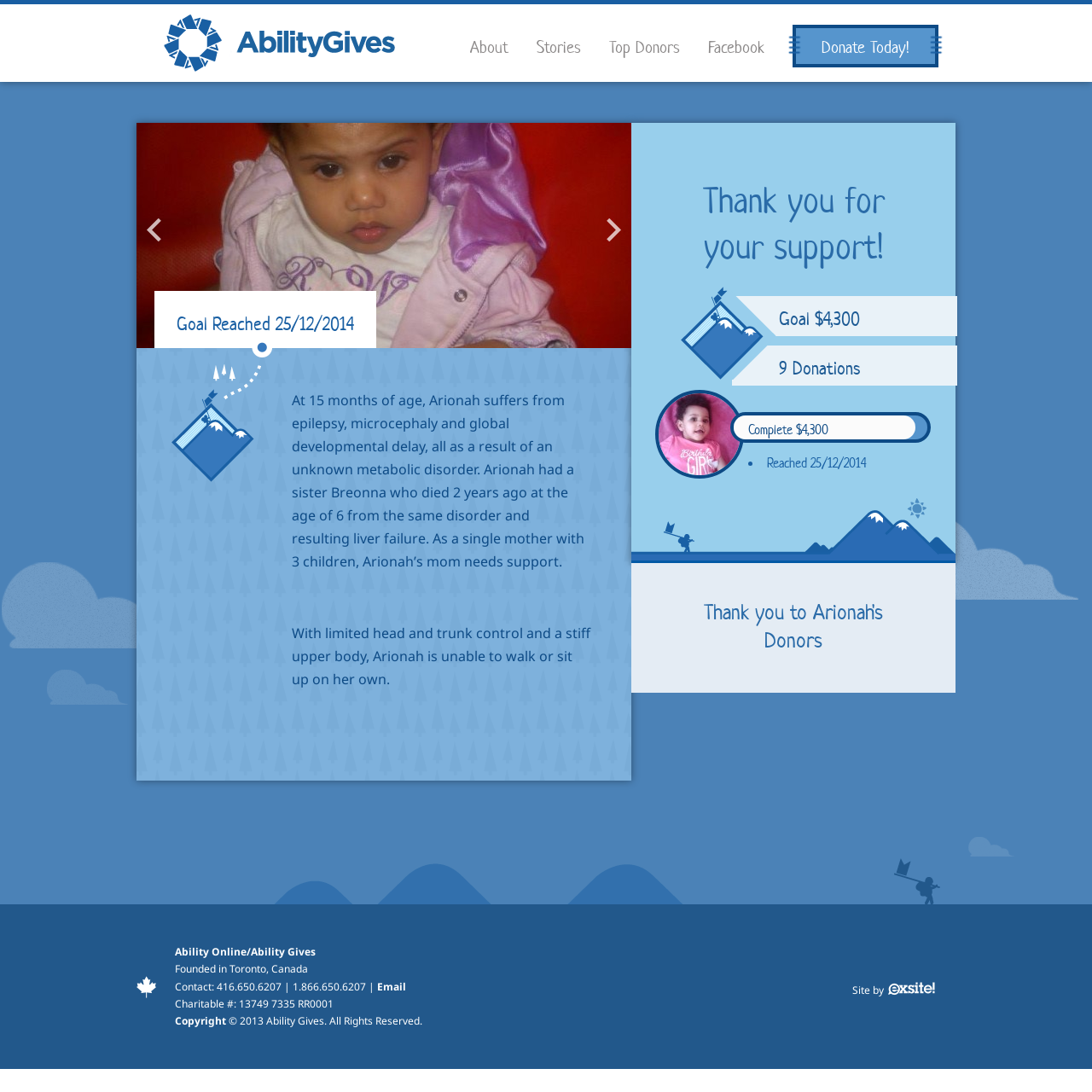What is the charitable number of Ability Gives?
From the image, respond with a single word or phrase.

13749 7335 RR0001